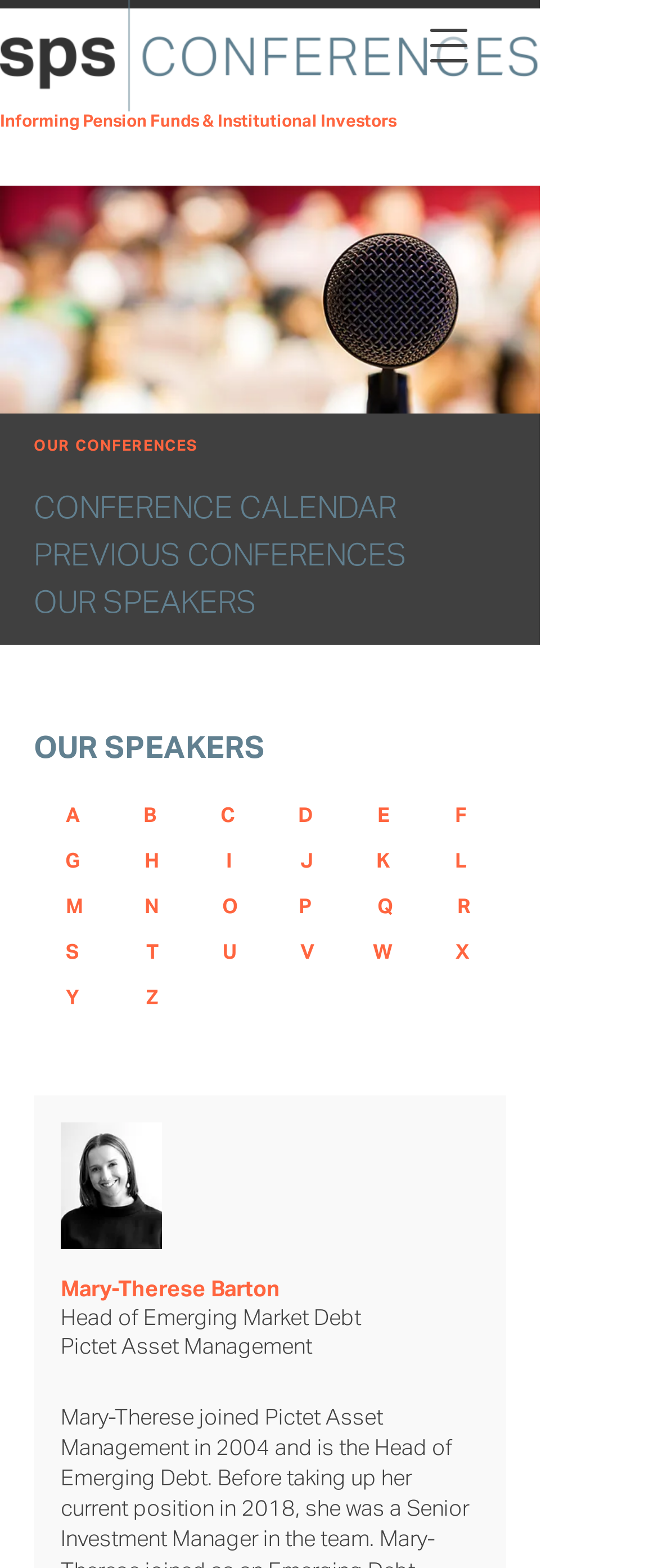What organization does Mary-Therese Barton work for?
Can you provide a detailed and comprehensive answer to the question?

The webpage has a static text 'Pictet Asset Management' near the name and occupation of Mary-Therese Barton, indicating that this is the organization she works for.